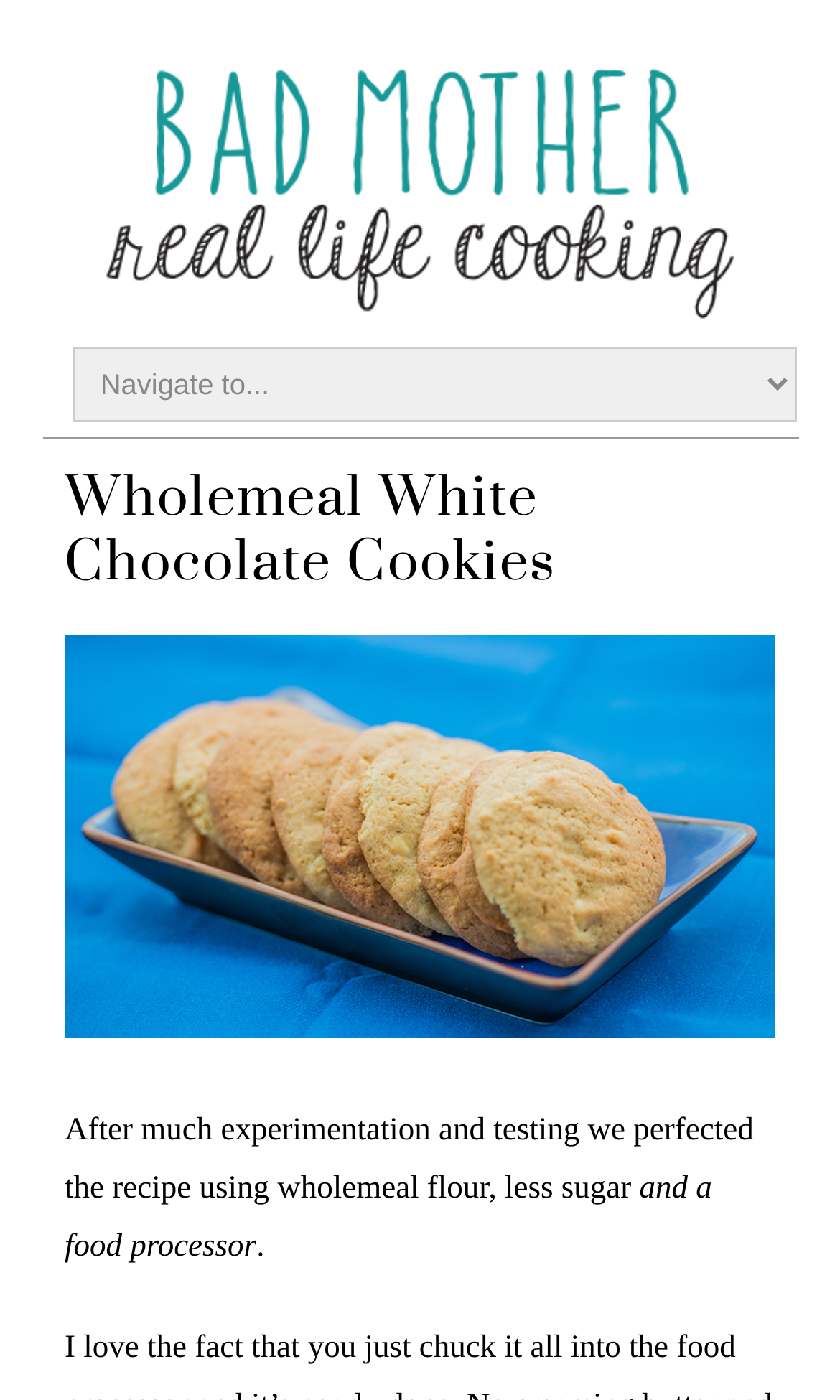Answer in one word or a short phrase: 
What is the purpose of the website?

Real life cooking